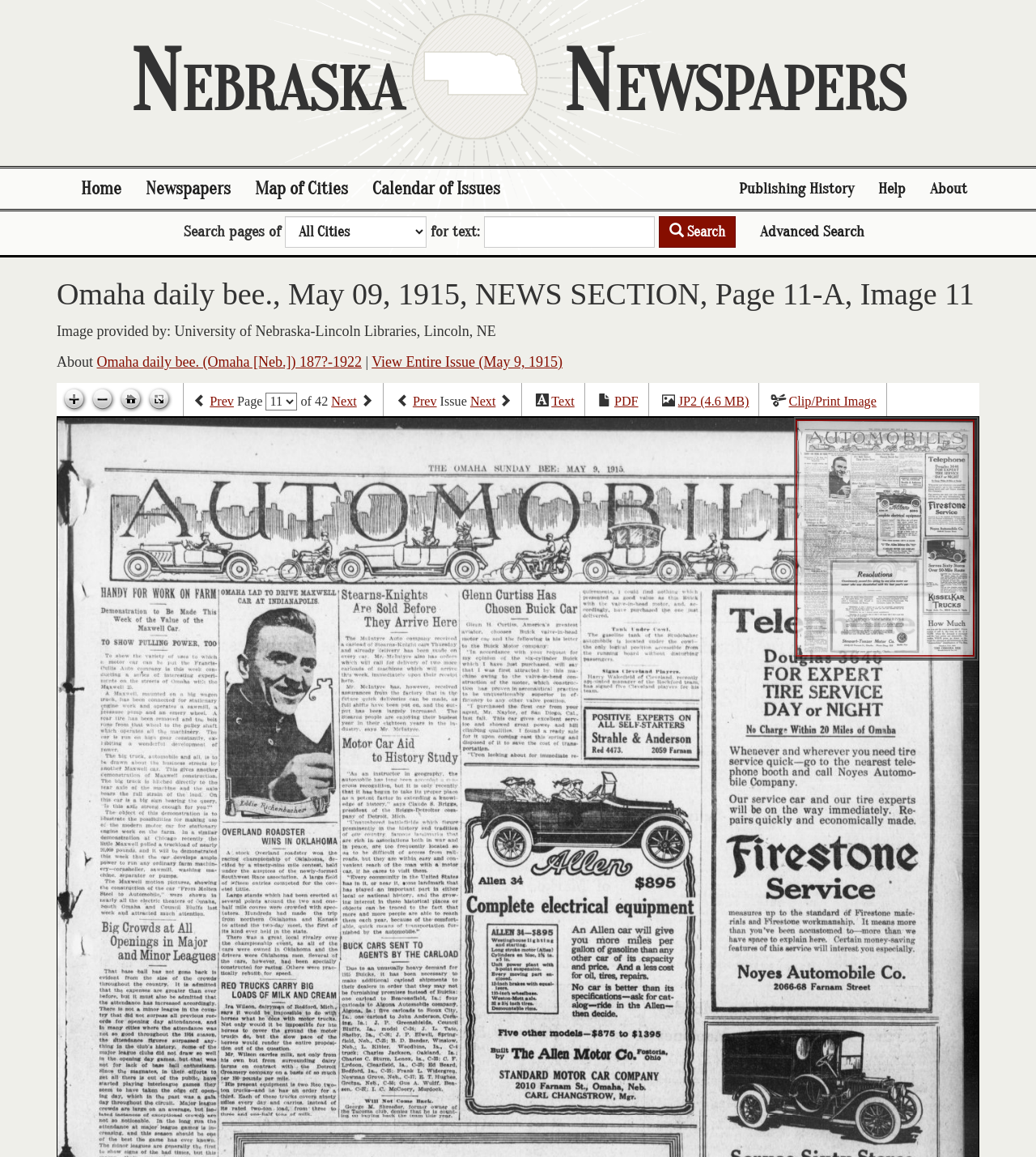Determine the bounding box coordinates for the clickable element to execute this instruction: "Zoom in". Provide the coordinates as four float numbers between 0 and 1, i.e., [left, top, right, bottom].

[0.058, 0.334, 0.085, 0.358]